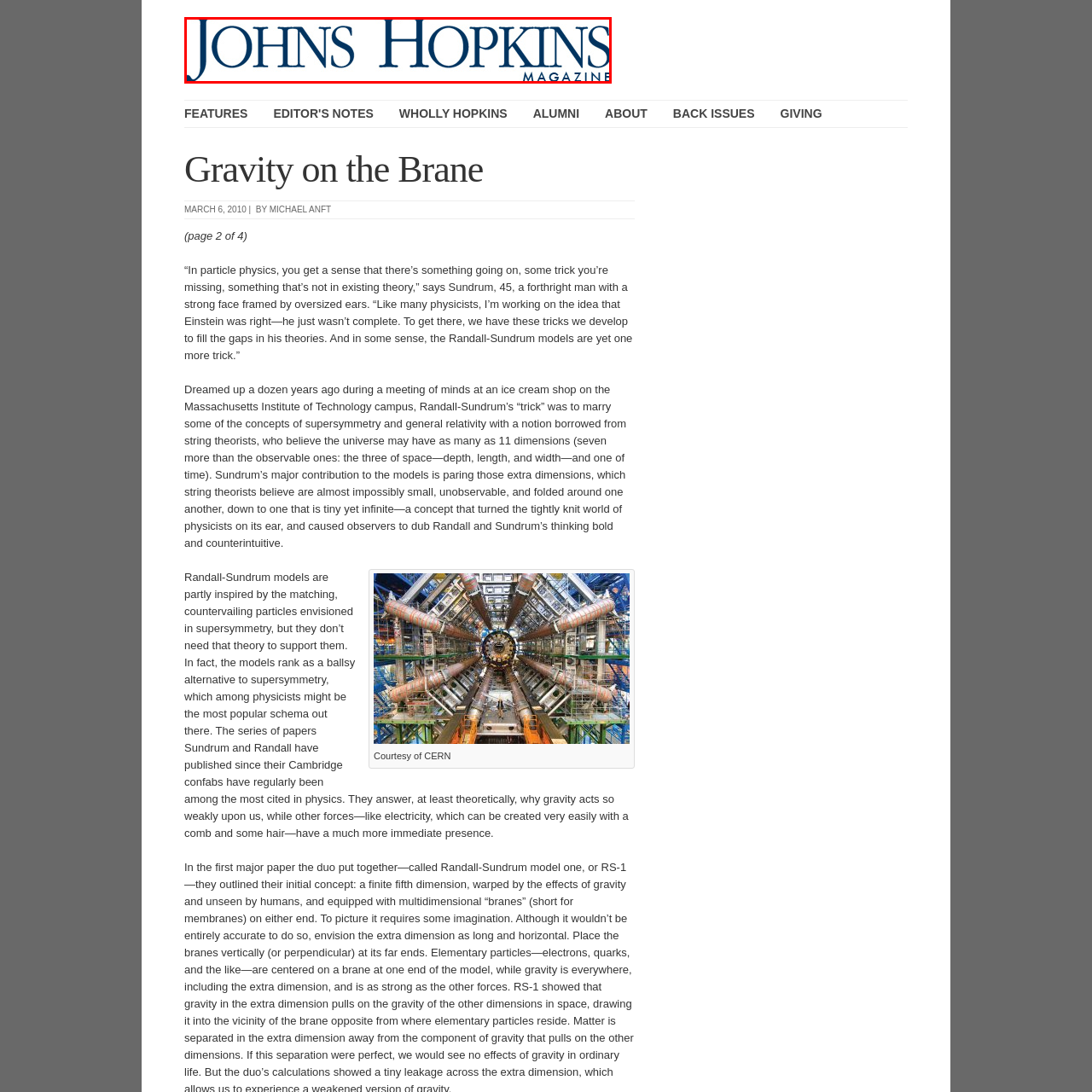What institution is associated with the magazine?
View the image contained within the red box and provide a one-word or short-phrase answer to the question.

Johns Hopkins University